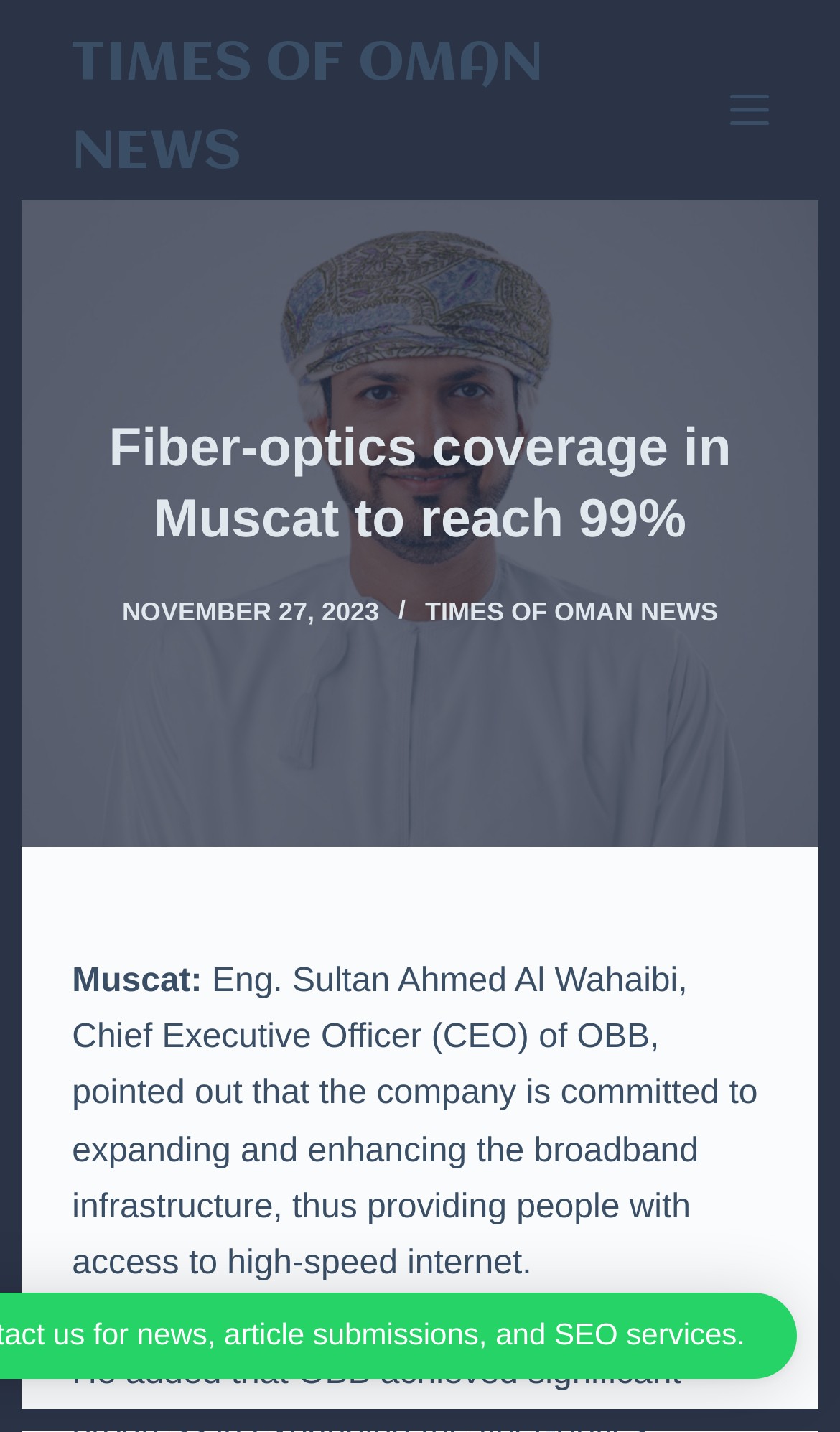Please answer the following question using a single word or phrase: 
What is the date of the news article?

NOVEMBER 27, 2023